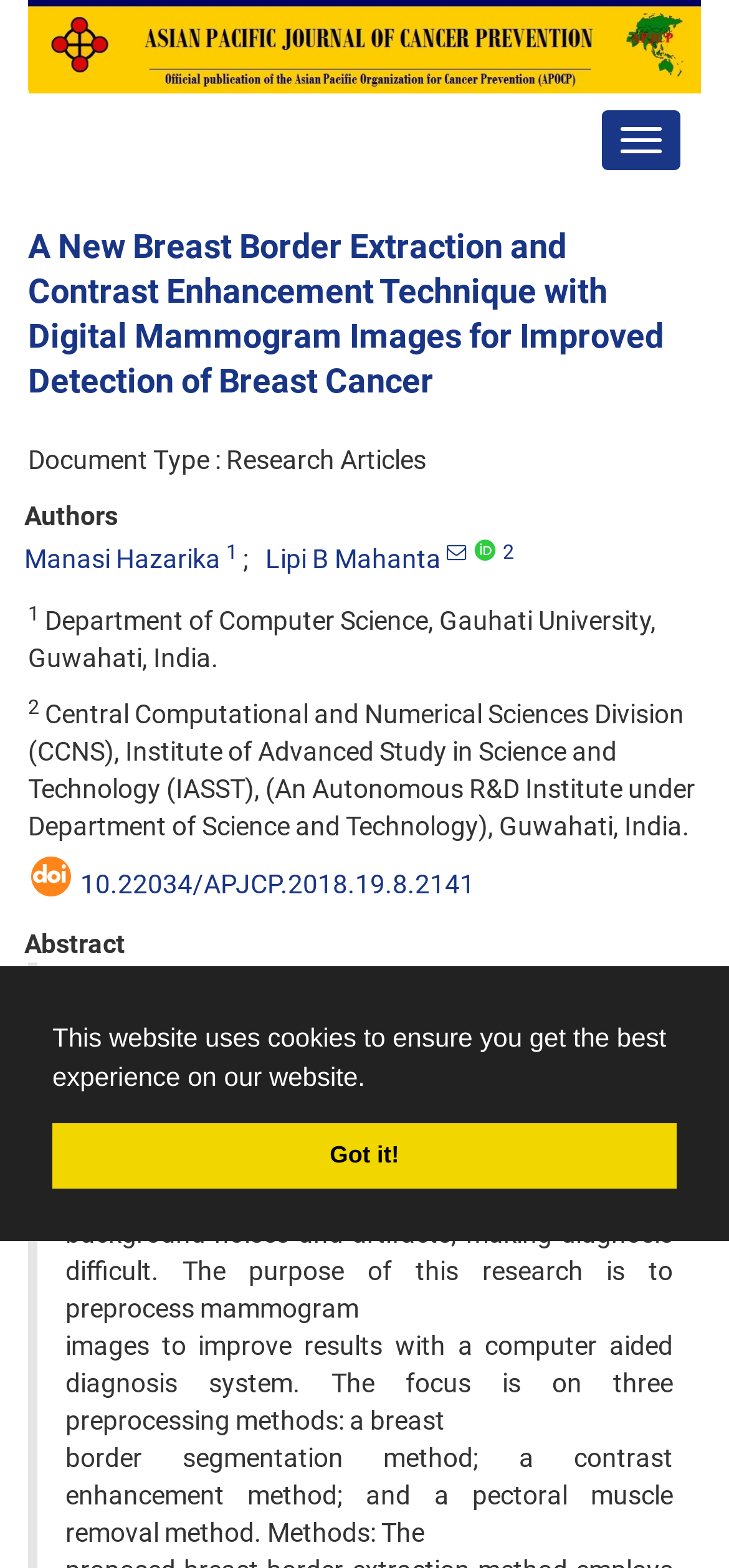Please find the top heading of the webpage and generate its text.

A New Breast Border Extraction and Contrast Enhancement Technique with Digital Mammogram Images for Improved Detection of Breast Cancer